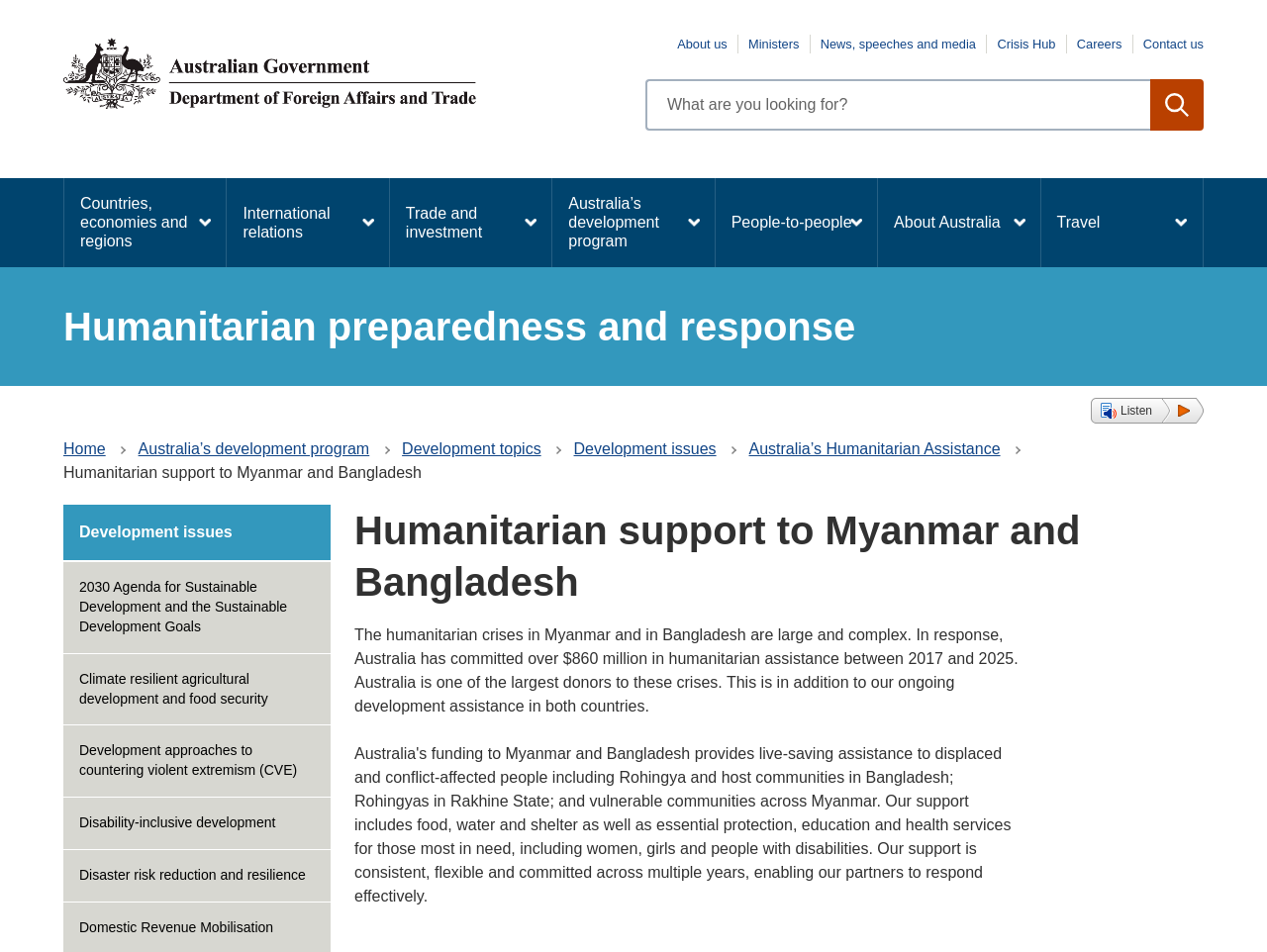Identify the bounding box coordinates of the area you need to click to perform the following instruction: "Click the 'Home' link".

[0.05, 0.04, 0.491, 0.114]